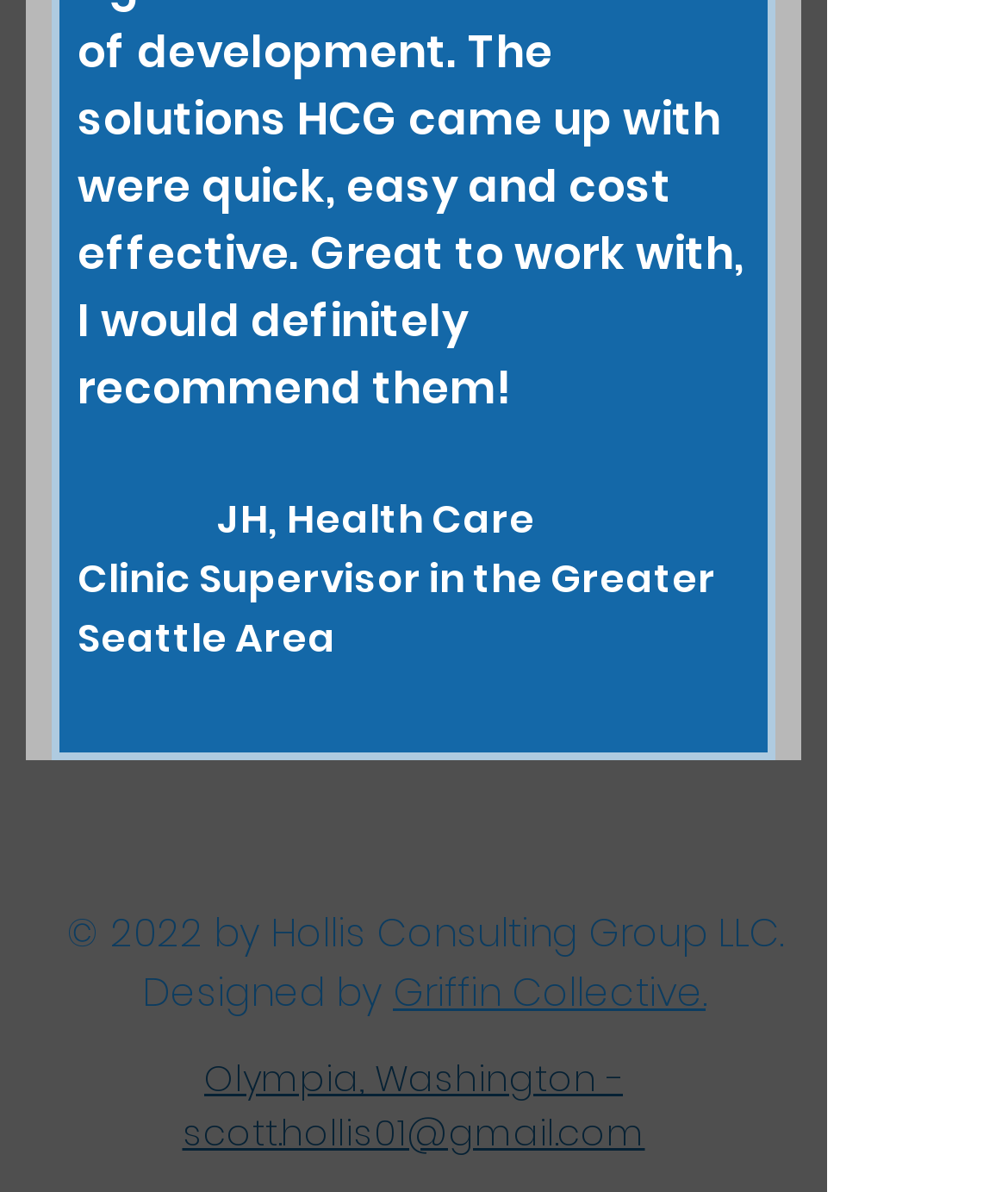Bounding box coordinates are specified in the format (top-left x, top-left y, bottom-right x, bottom-right y). All values are floating point numbers bounded between 0 and 1. Please provide the bounding box coordinate of the region this sentence describes: Olympia, Washington - scott.hollis01@gmail.com

[0.181, 0.883, 0.64, 0.972]